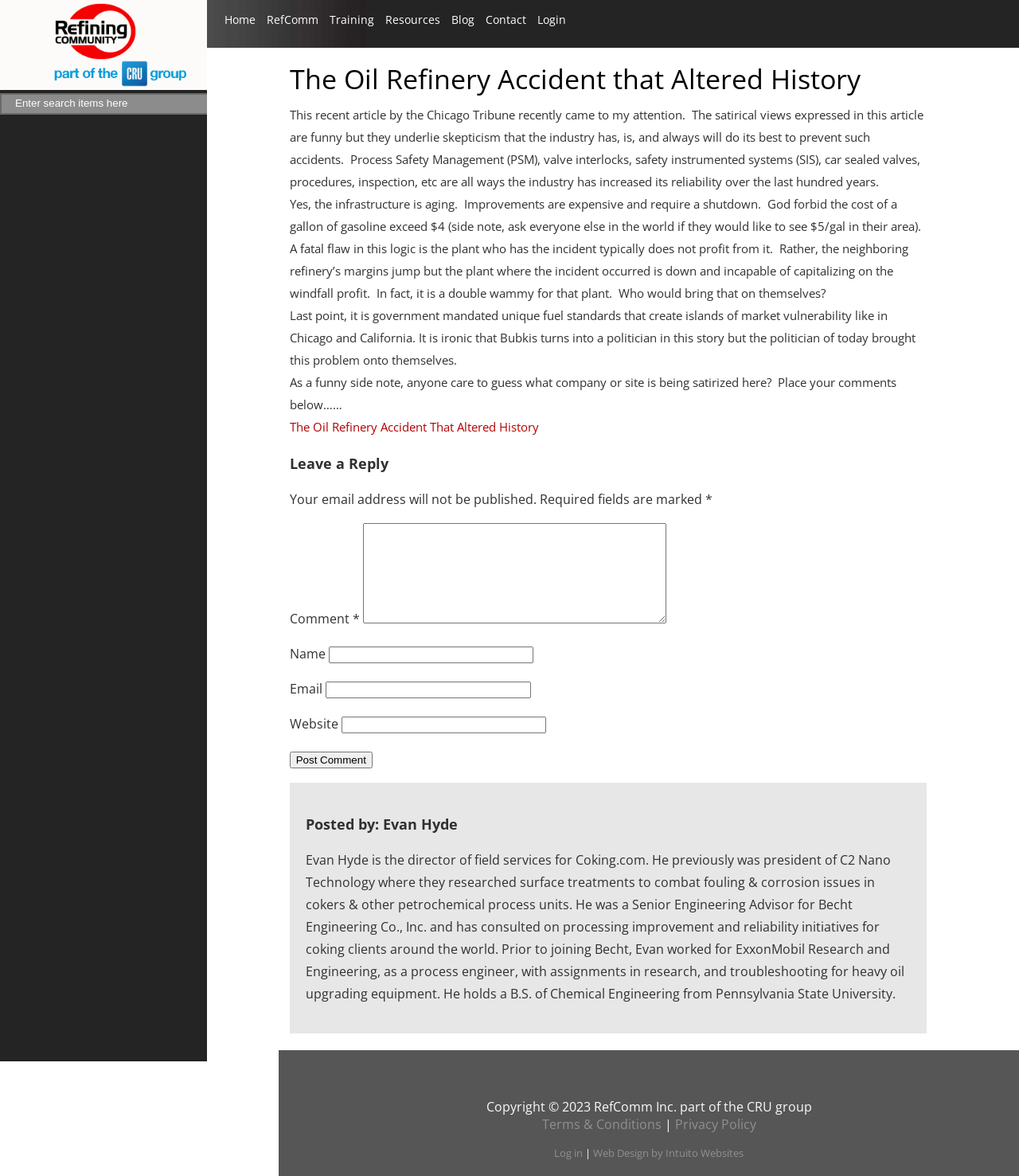Using the provided element description "Log in", determine the bounding box coordinates of the UI element.

[0.544, 0.974, 0.572, 0.987]